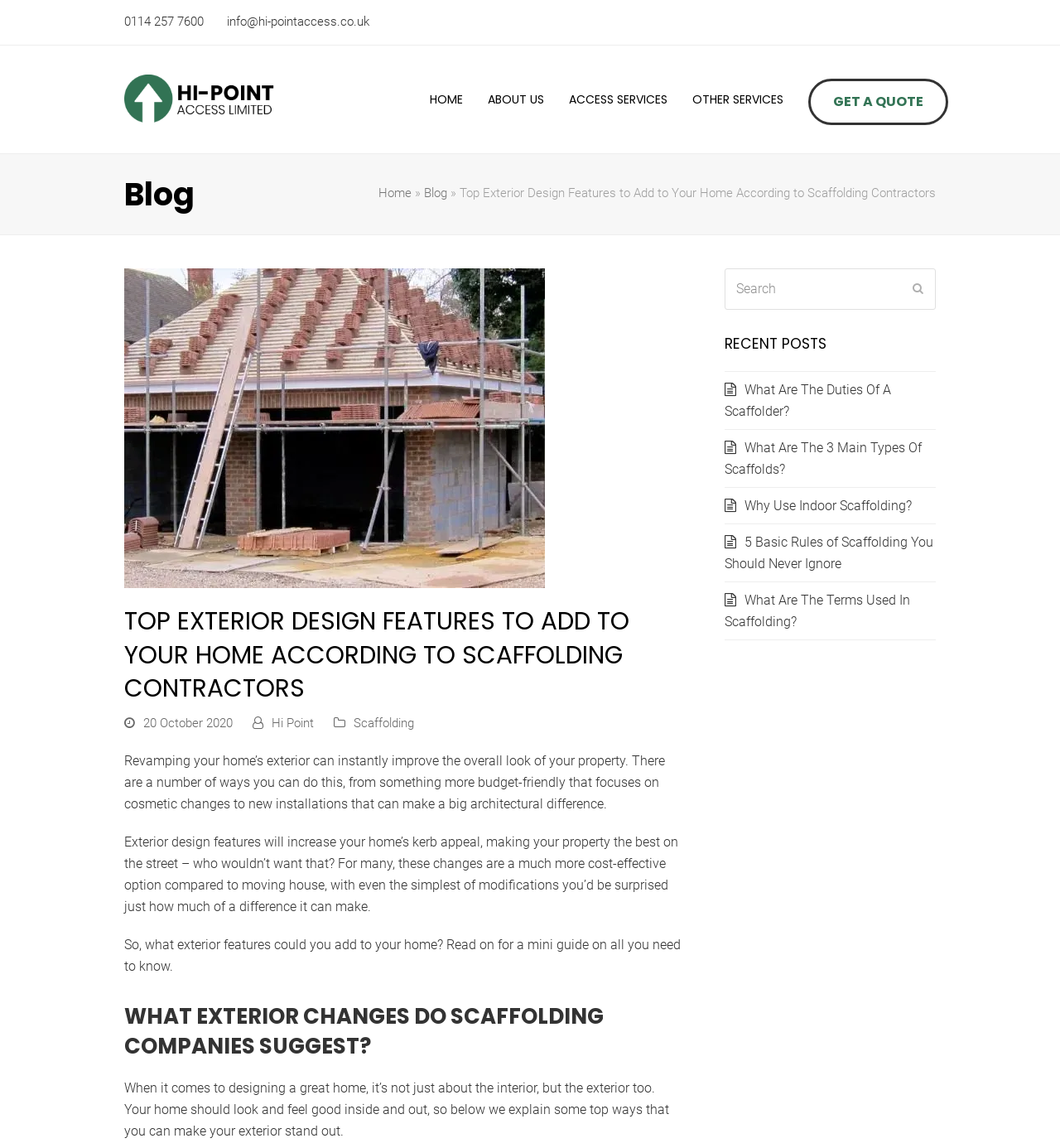What is the topic of the blog post?
Please interpret the details in the image and answer the question thoroughly.

I determined the topic of the blog post by reading the heading and the introductory paragraphs. The heading is 'Top Exterior Design Features to Add to Your Home According to Scaffolding Contractors', and the paragraphs discuss the importance of exterior design features in improving the look of a property.